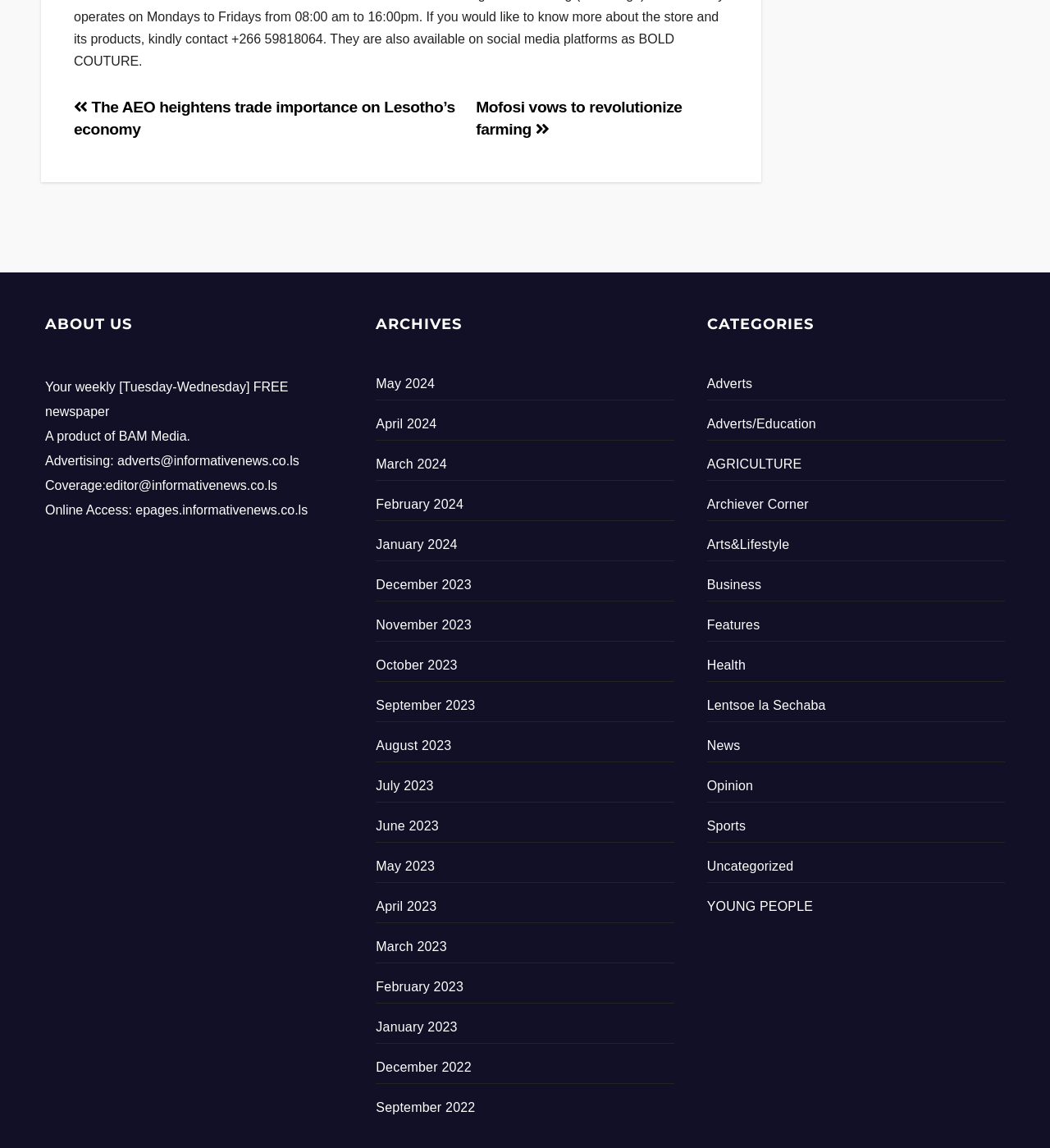Please identify the coordinates of the bounding box that should be clicked to fulfill this instruction: "View archives for May 2024".

[0.358, 0.328, 0.414, 0.34]